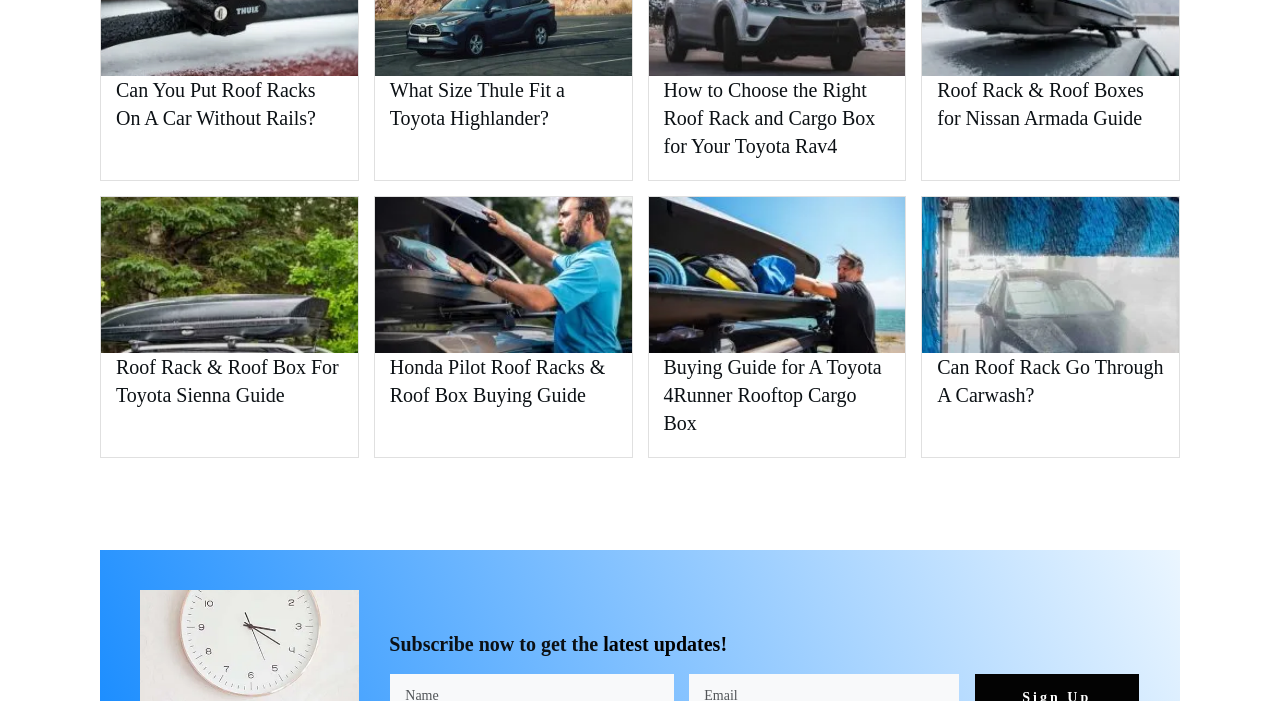Analyze the image and answer the question with as much detail as possible: 
Where is the 'Subscribe now' heading located?

The 'Subscribe now to get the latest updates!' heading has a bounding box coordinate of [0.304, 0.899, 0.891, 0.939], which indicates that it is located at the bottom of the webpage.